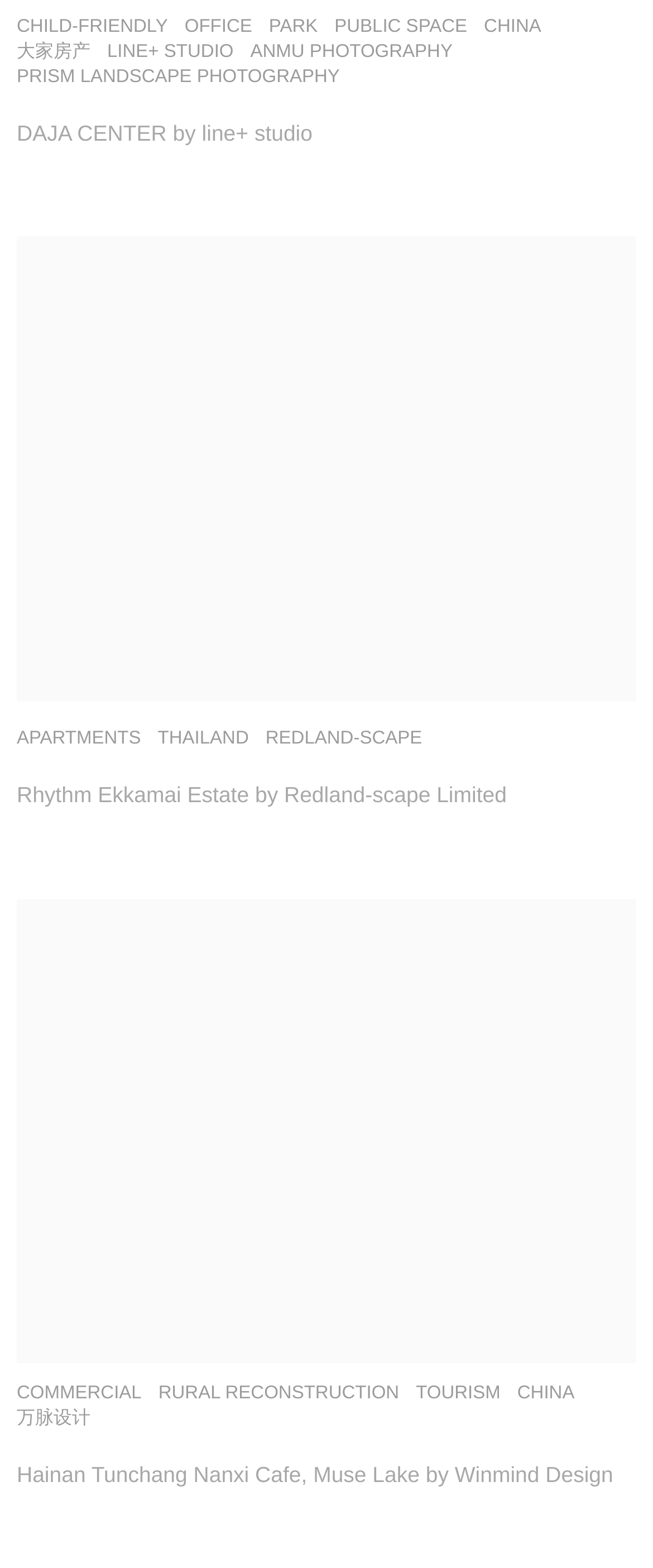Find and specify the bounding box coordinates that correspond to the clickable region for the instruction: "Go to 'Author Biography'".

None